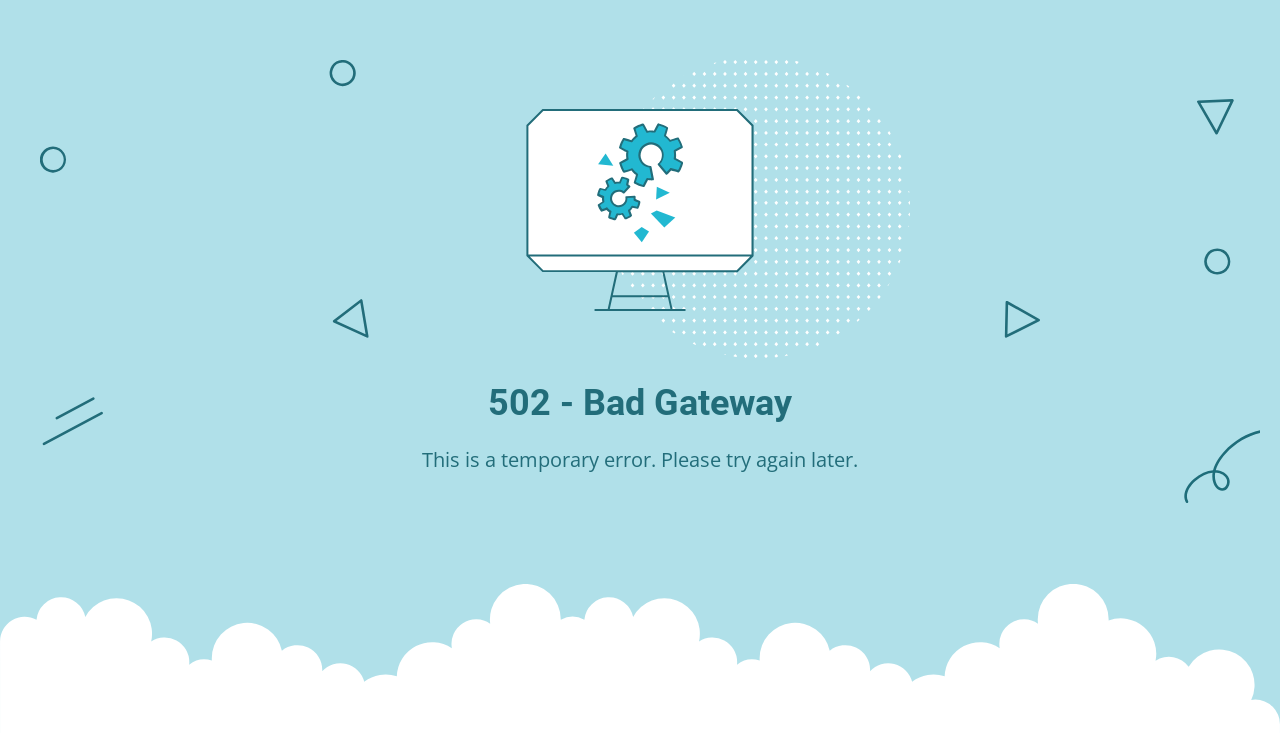Please find and generate the text of the main header of the webpage.

502 - Bad Gateway